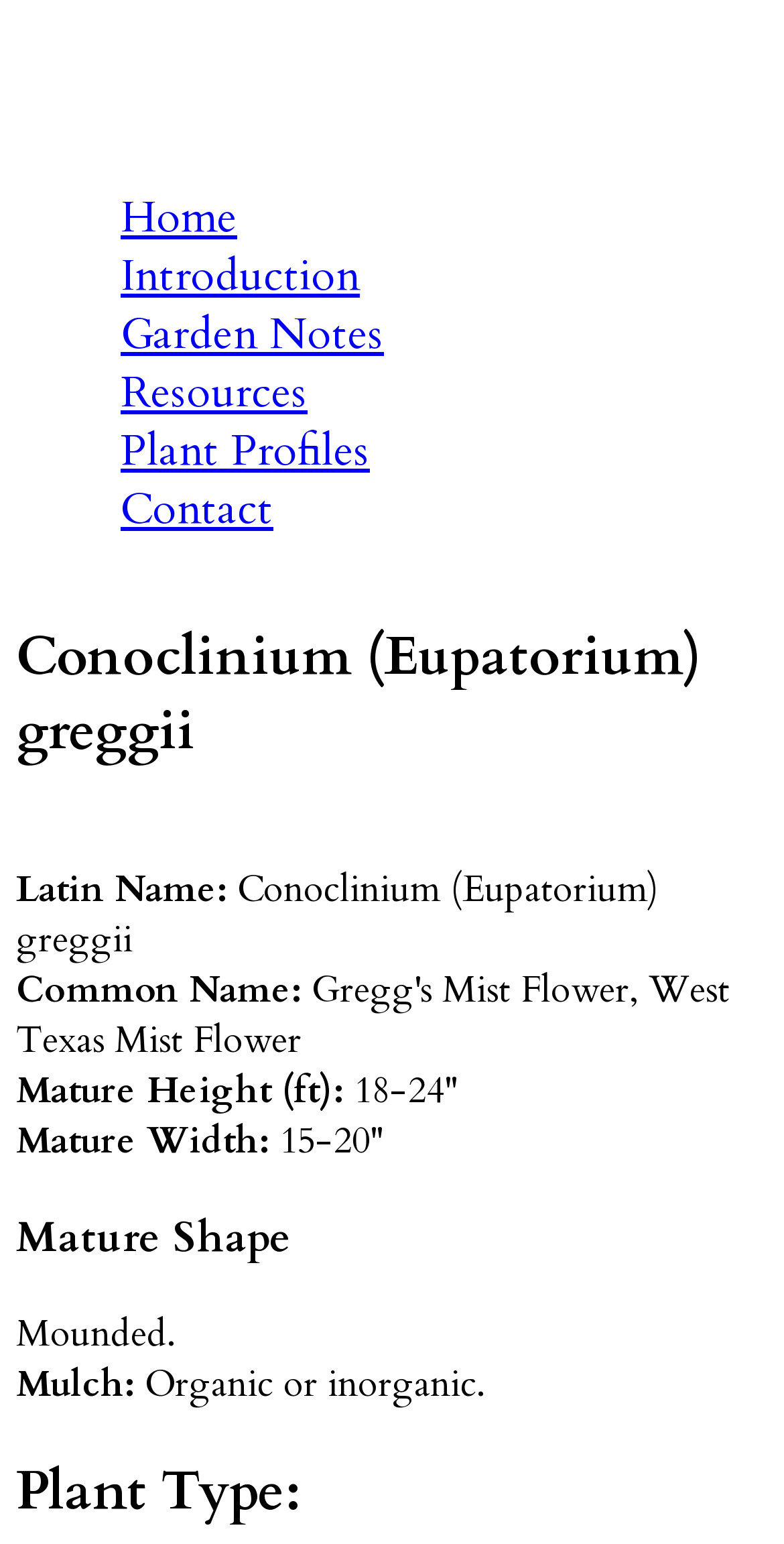Identify the bounding box coordinates of the part that should be clicked to carry out this instruction: "skip to main content".

[0.021, 0.01, 0.433, 0.012]